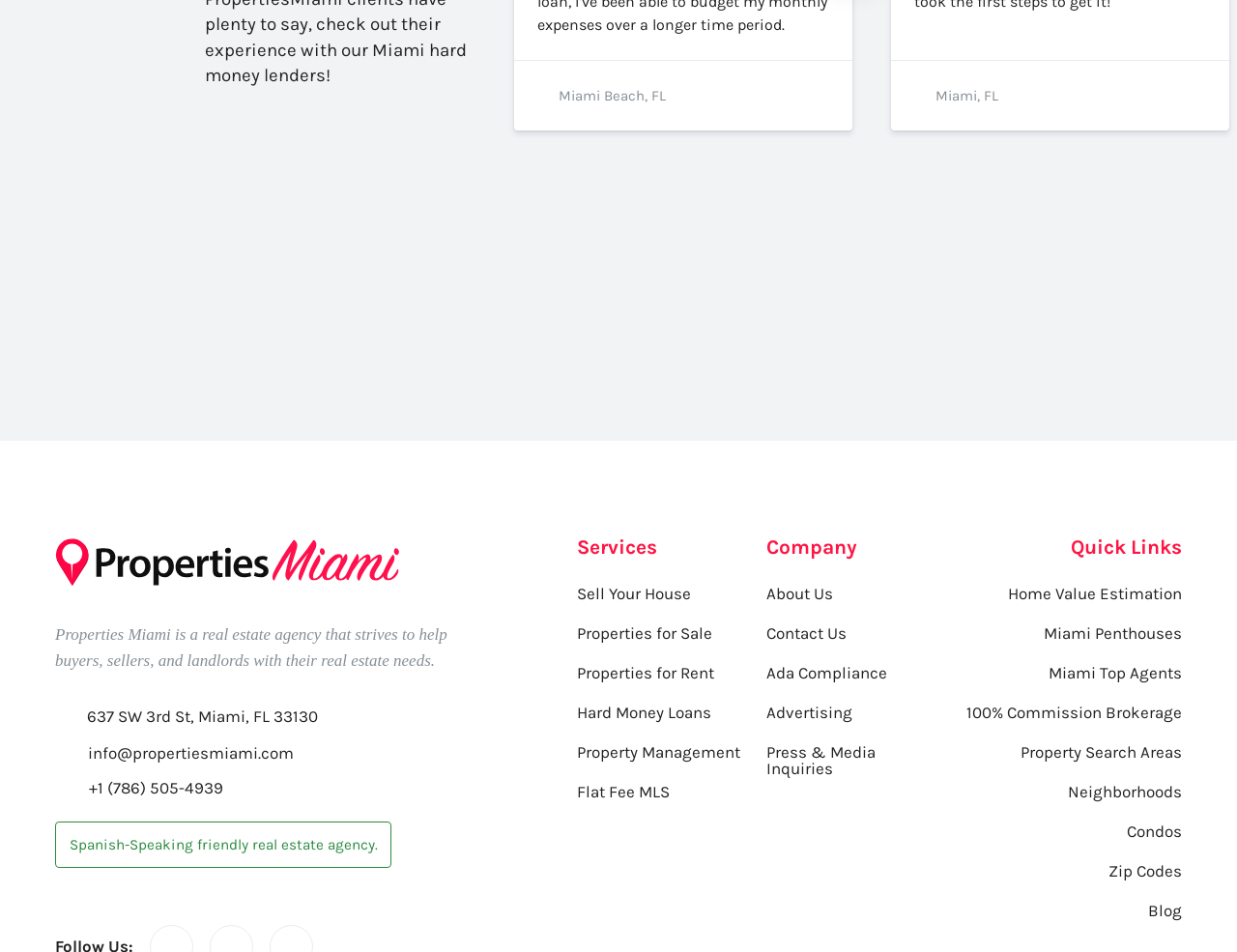Bounding box coordinates are specified in the format (top-left x, top-left y, bottom-right x, bottom-right y). All values are floating point numbers bounded between 0 and 1. Please provide the bounding box coordinate of the region this sentence describes: Properties for Rent

[0.466, 0.686, 0.599, 0.728]